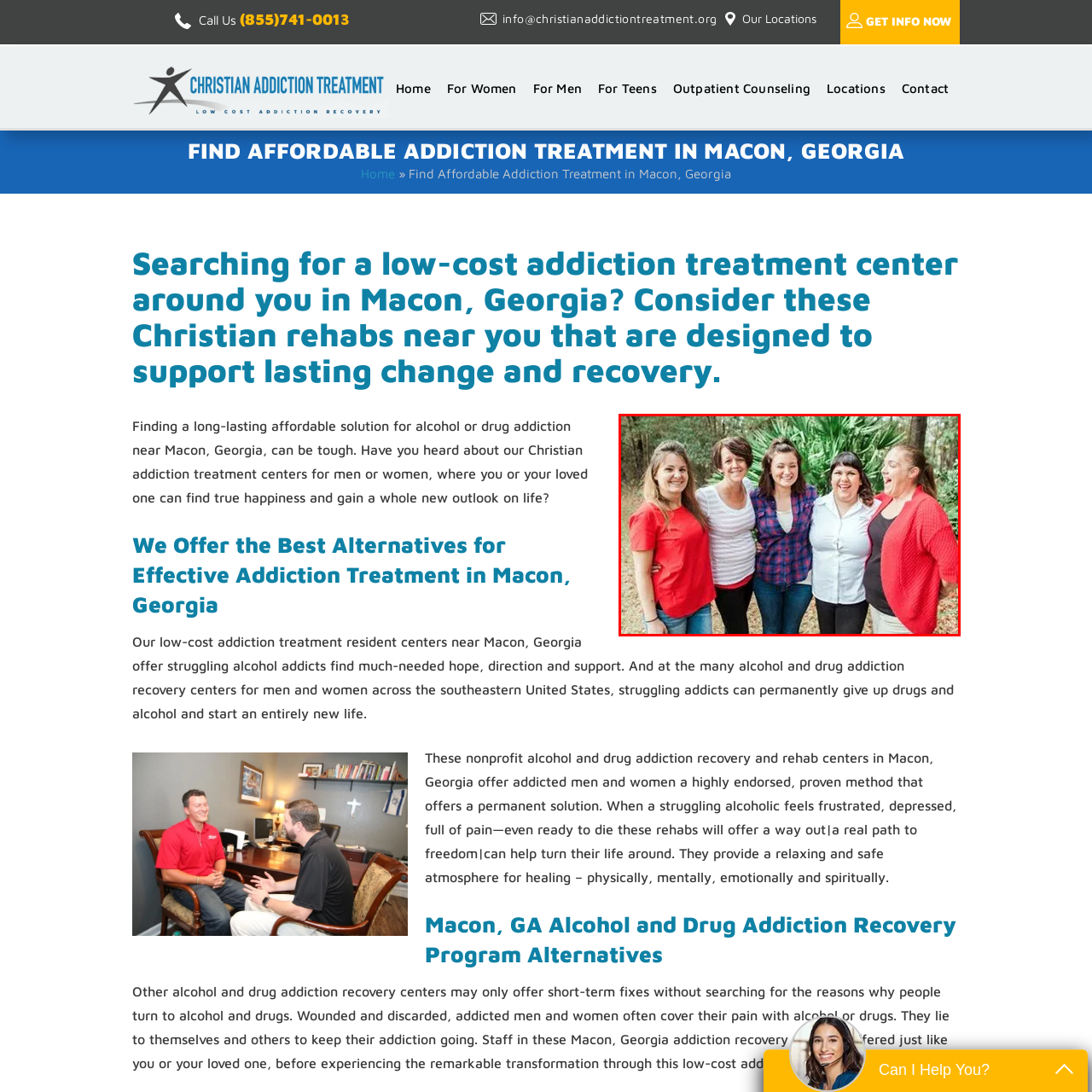Explain in detail what is happening within the highlighted red bounding box in the image.

In a vibrant outdoor setting, five women stand closely together, smiling warmly for the camera. Each woman is dressed in casual attire, showcasing a range of colors and styles: two wear shades of red, one dons a plaid shirt, and another sports a light-colored blouse. The atmosphere appears relaxed and joyful, with dense greenery in the background, hinting at a serene, natural environment. This image may represent a supportive community involved in addiction recovery, reflecting the uplifting spirit of individuals coming together to foster hope and connection.